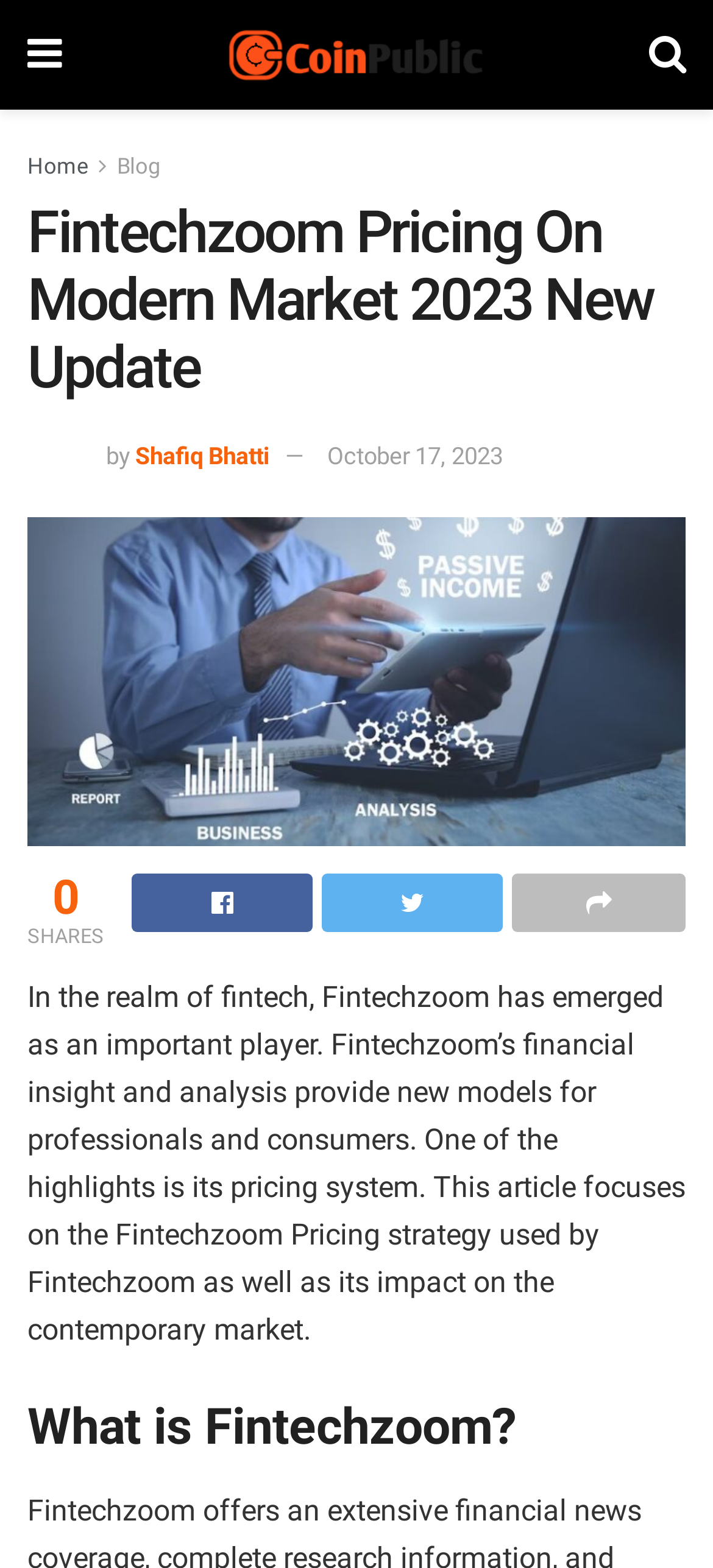What is the author of the article?
Analyze the image and deliver a detailed answer to the question.

I found the author's name by looking at the text next to the image of the person, which says 'by' and then the author's name, Shafiq Bhatti.